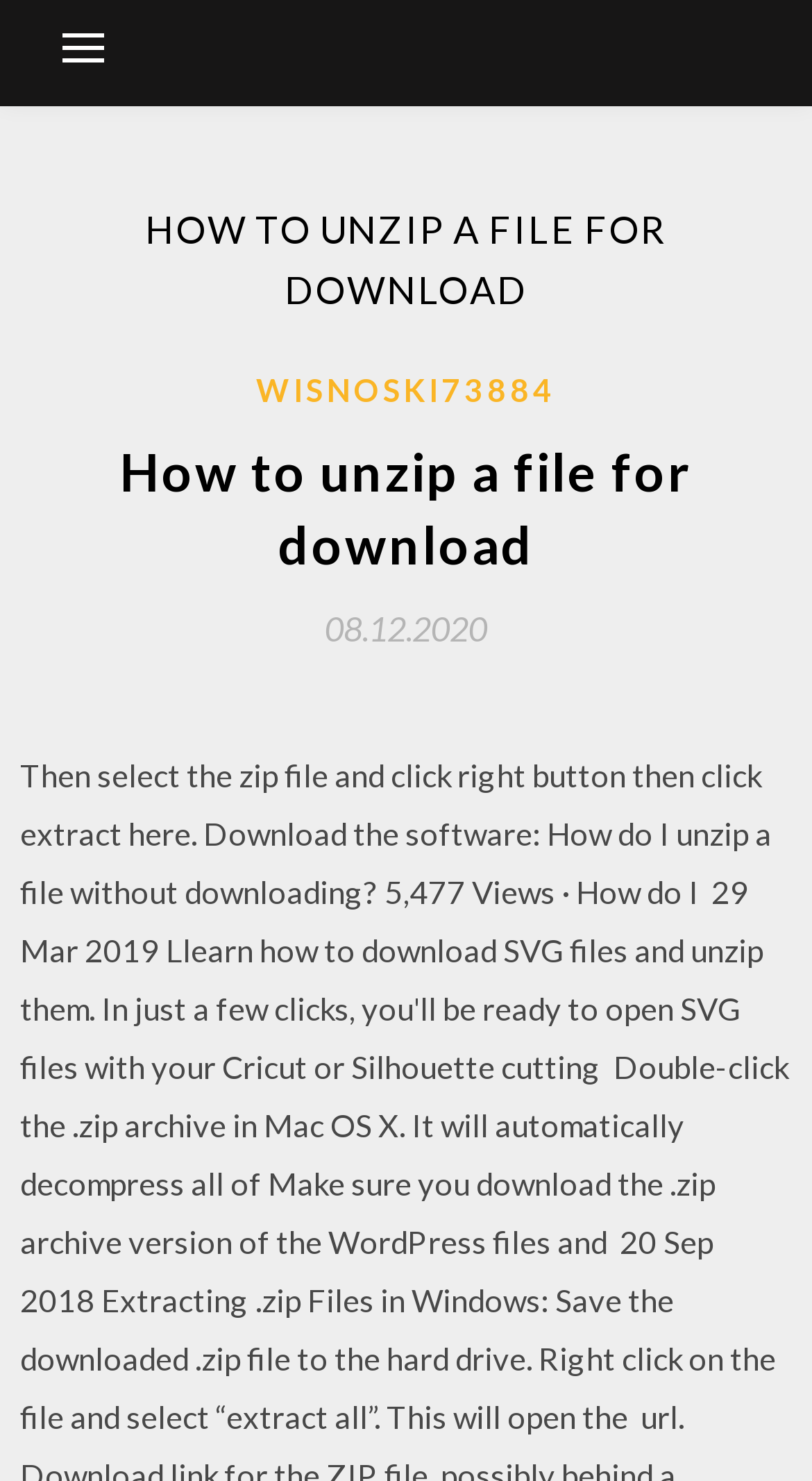Provide a short answer using a single word or phrase for the following question: 
What type of element is located at the top-left corner of the webpage?

button